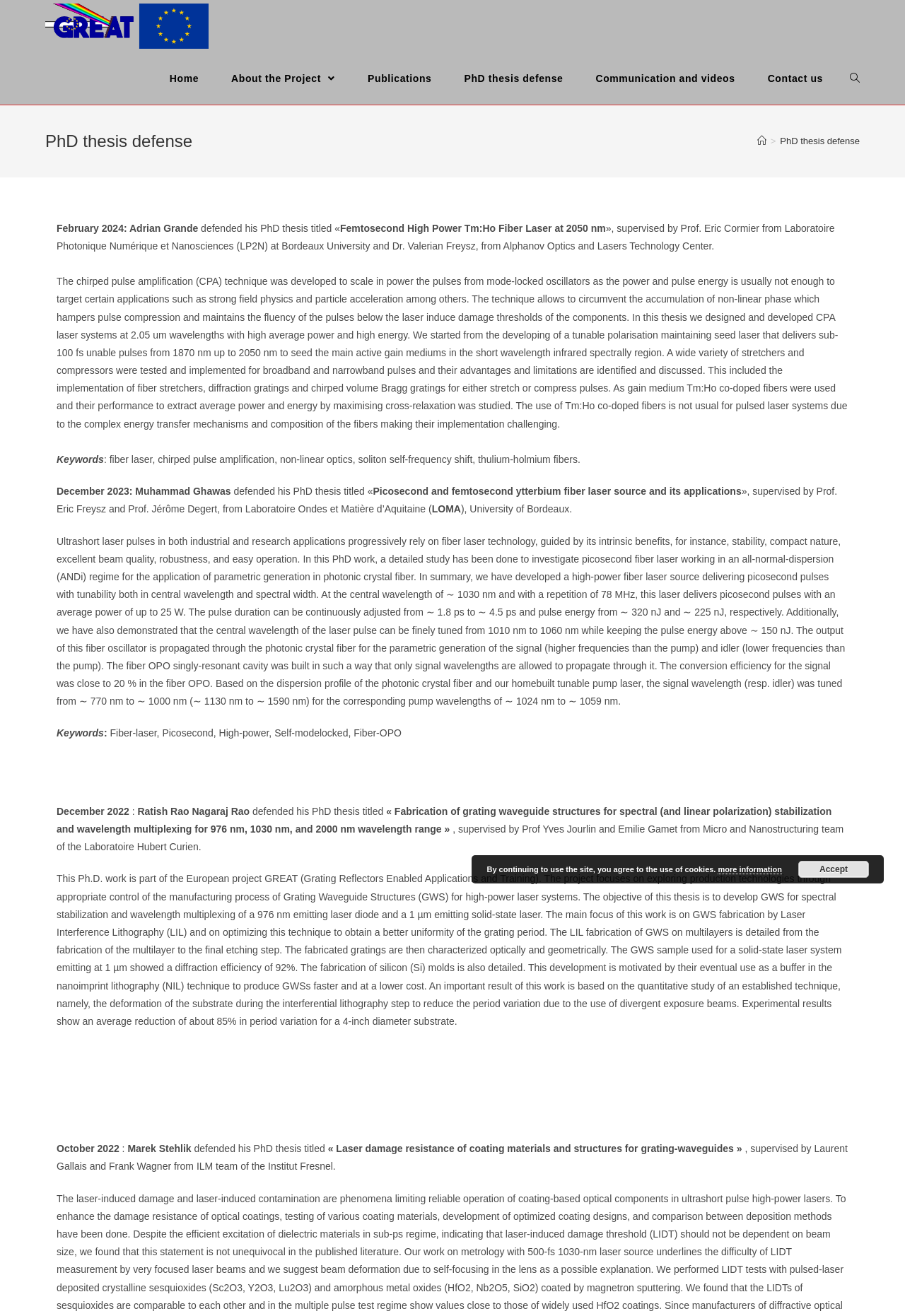Given the webpage screenshot, identify the bounding box of the UI element that matches this description: "aria-label="Search website"".

[0.927, 0.04, 0.962, 0.079]